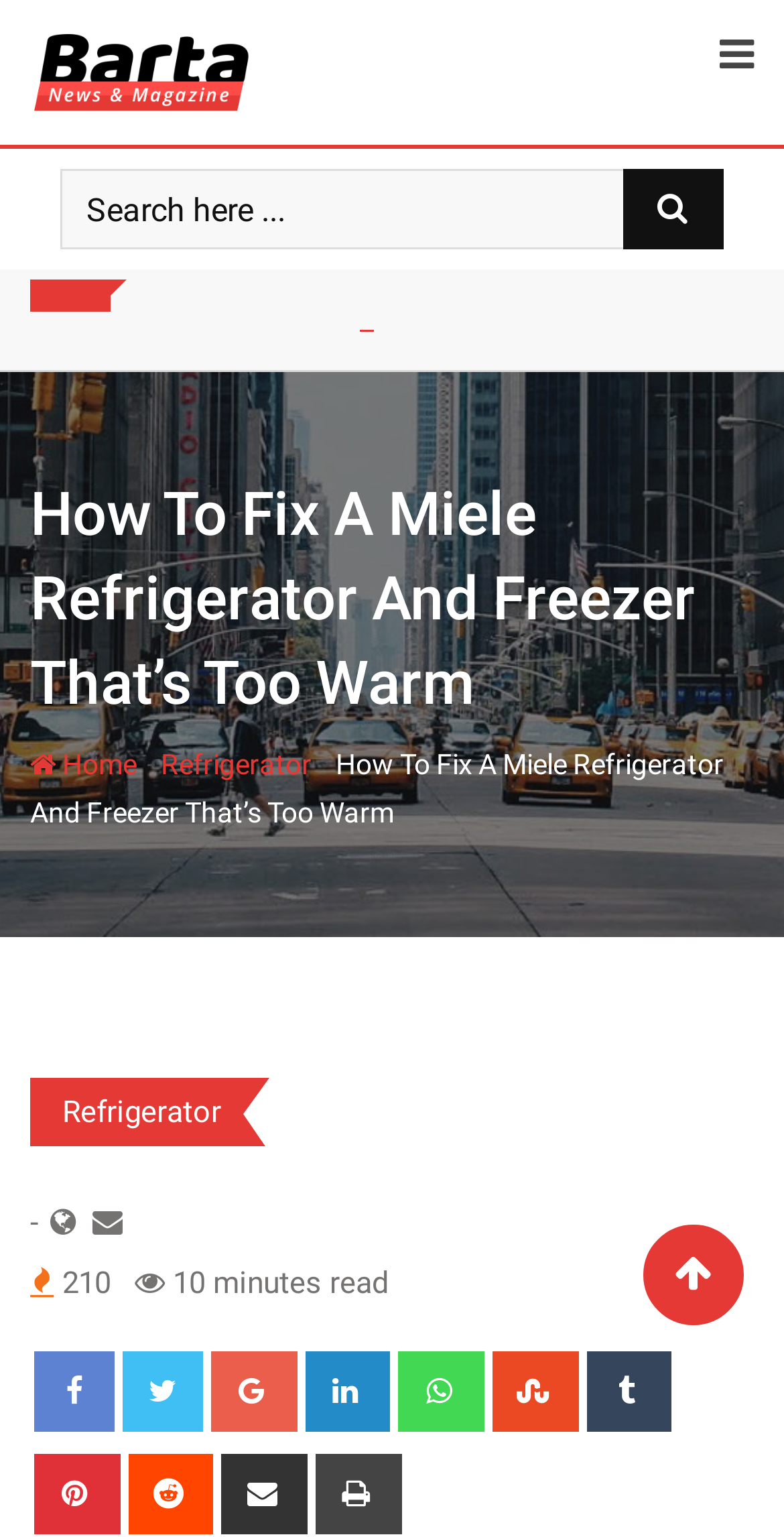Utilize the details in the image to thoroughly answer the following question: What is the topic of the article?

I found the topic of the article by looking at the heading 'How To Fix A Miele Refrigerator And Freezer That’s Too Warm' which is located at the top of the webpage.